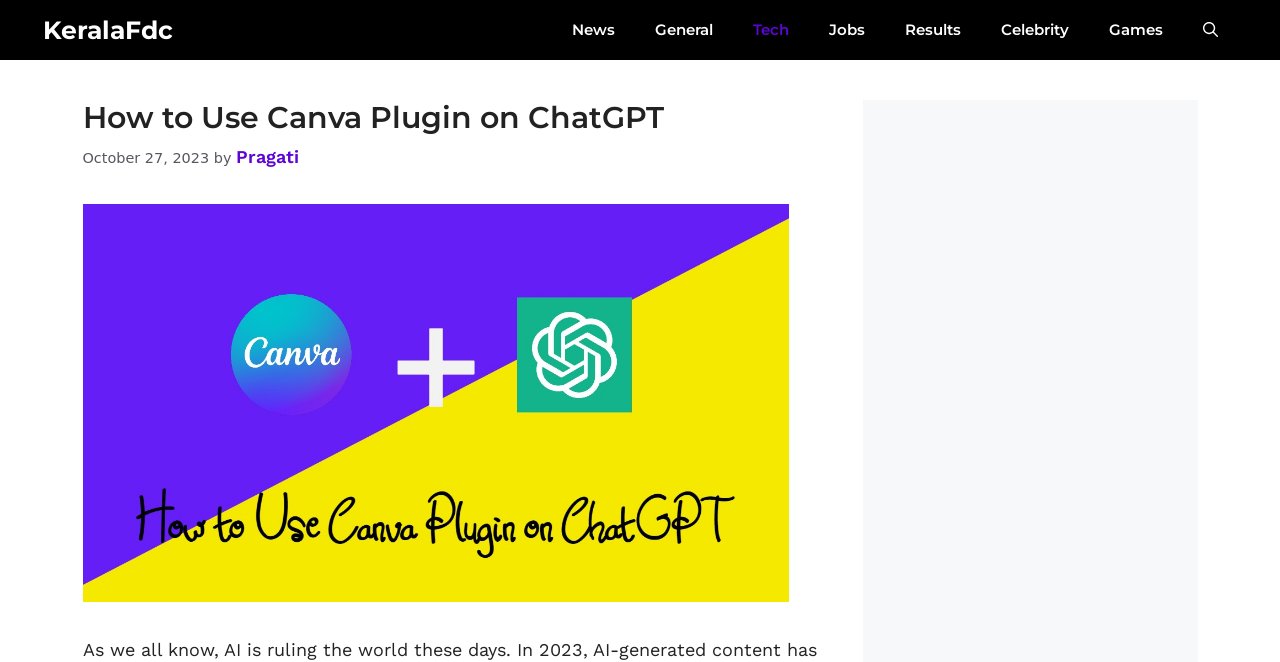Please identify the bounding box coordinates of the element I should click to complete this instruction: 'view the image'. The coordinates should be given as four float numbers between 0 and 1, like this: [left, top, right, bottom].

[0.064, 0.308, 0.616, 0.909]